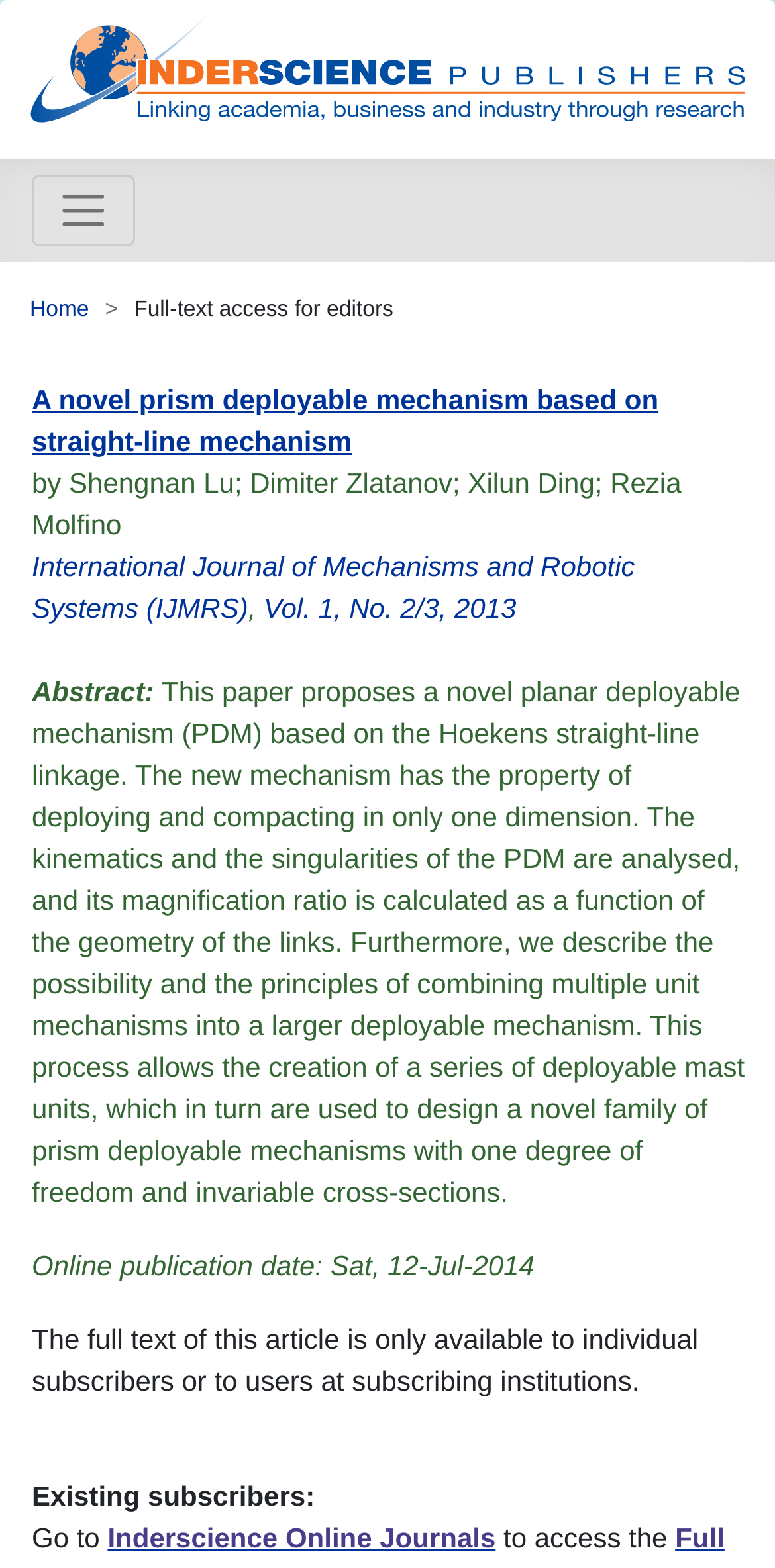Based on the element description Home, identify the bounding box coordinates for the UI element. The coordinates should be in the format (top-left x, top-left y, bottom-right x, bottom-right y) and within the 0 to 1 range.

[0.038, 0.19, 0.115, 0.206]